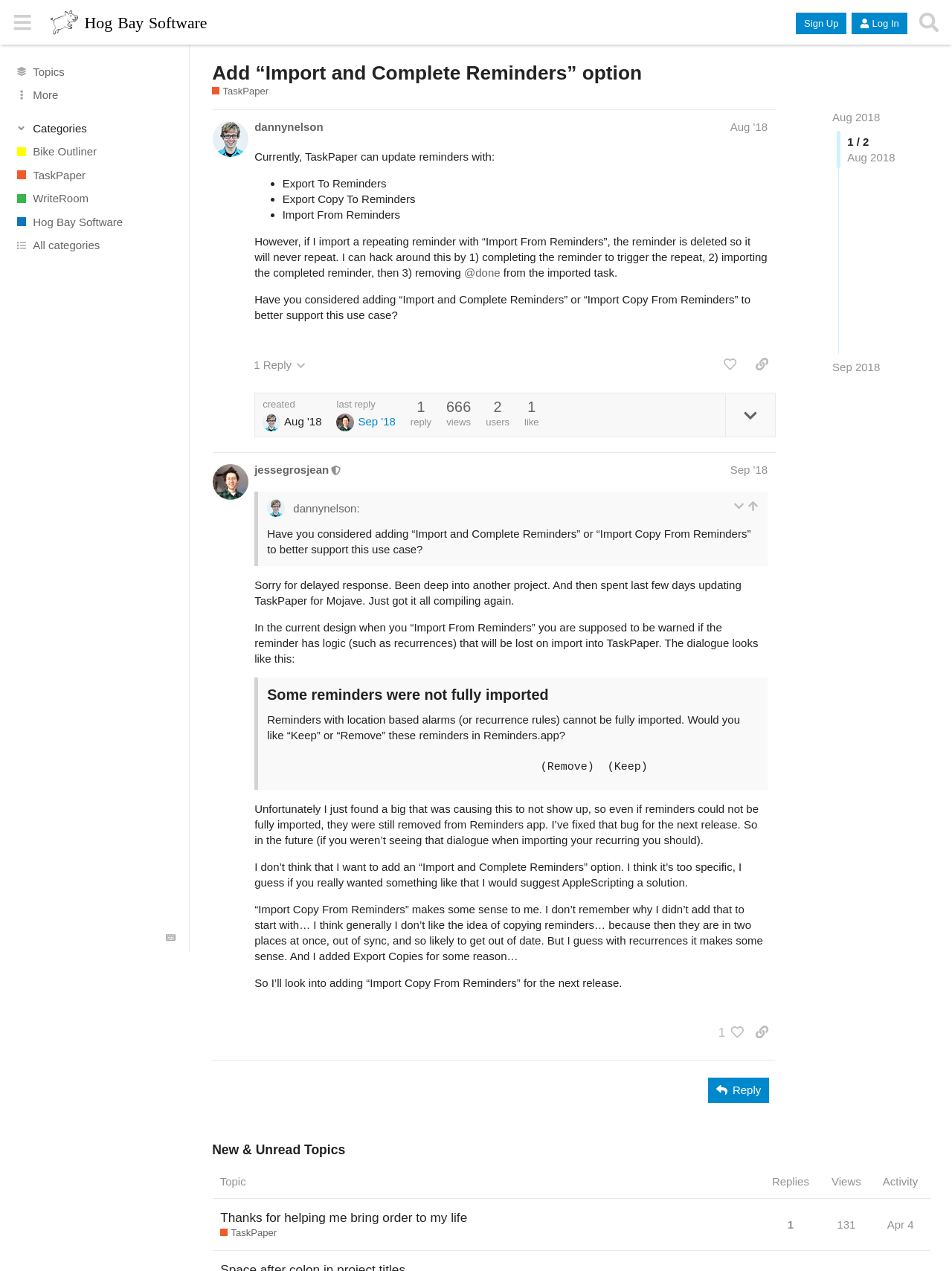Identify the bounding box coordinates of the clickable region necessary to fulfill the following instruction: "Search in the forum". The bounding box coordinates should be four float numbers between 0 and 1, i.e., [left, top, right, bottom].

[0.959, 0.005, 0.992, 0.03]